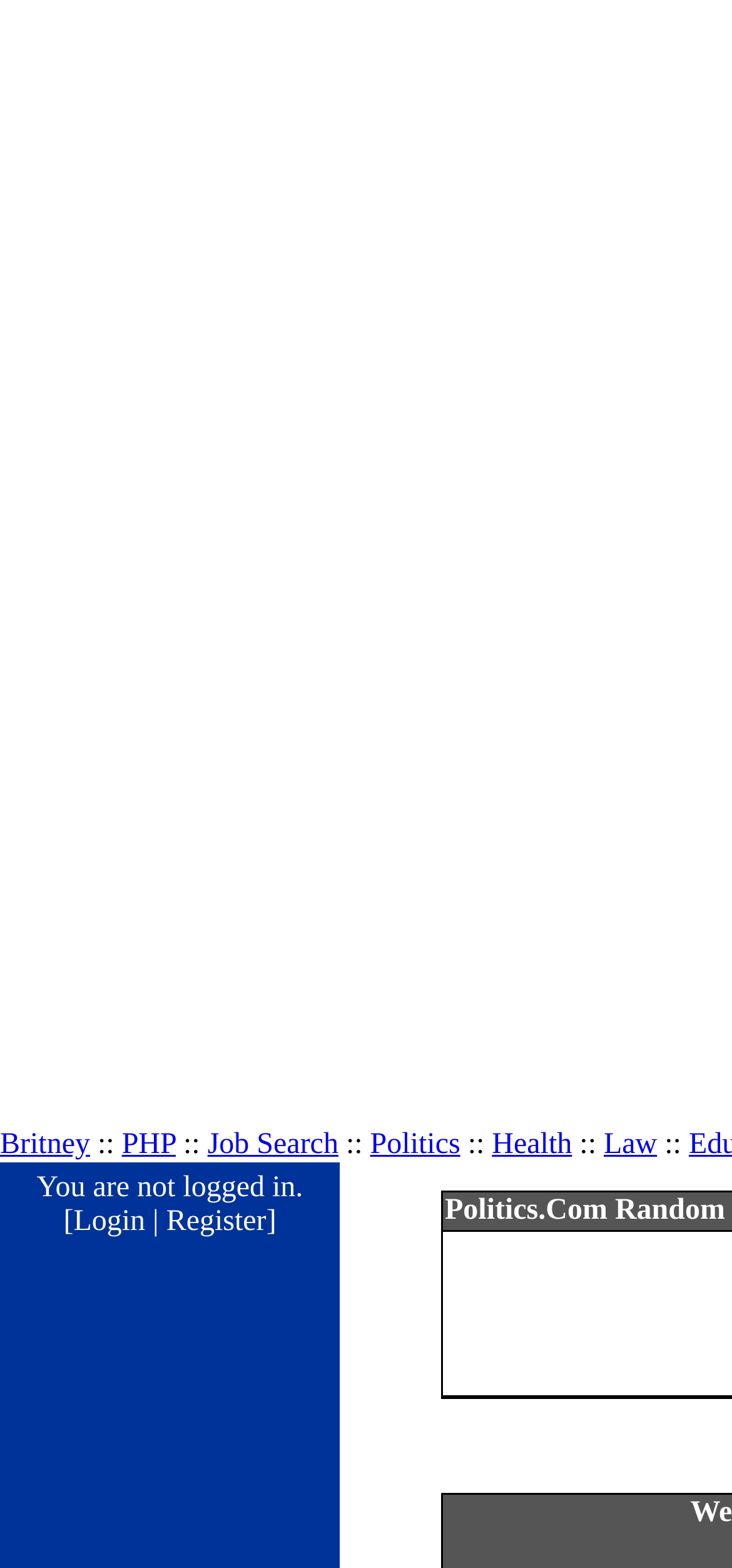Please find the bounding box coordinates of the section that needs to be clicked to achieve this instruction: "read about Politics".

[0.506, 0.72, 0.629, 0.74]